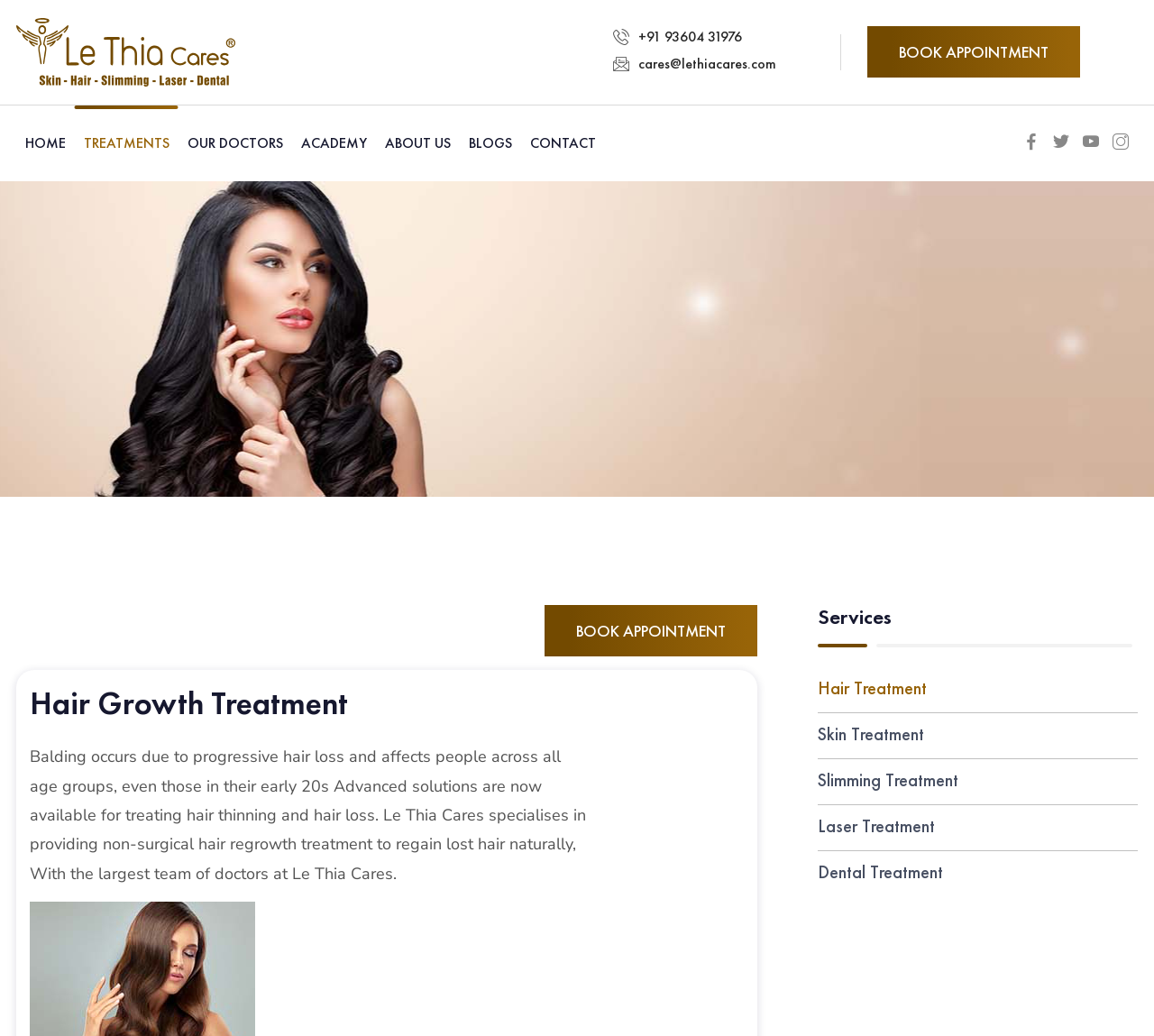Please answer the following question using a single word or phrase: What is the topic of the main content on the webpage?

Hair Growth Treatment